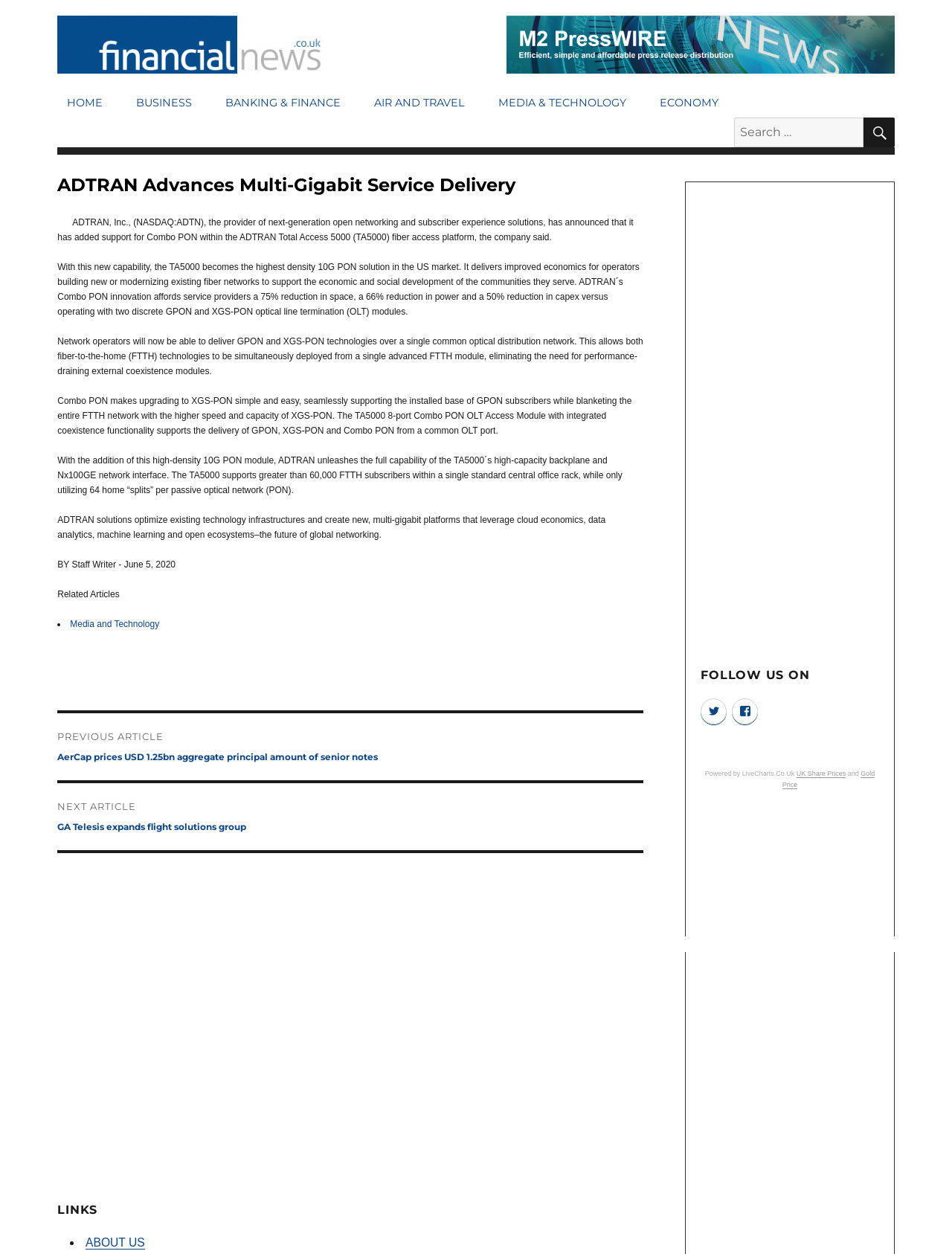Please identify the bounding box coordinates of the region to click in order to complete the given instruction: "View previous post". The coordinates should be four float numbers between 0 and 1, i.e., [left, top, right, bottom].

[0.06, 0.569, 0.676, 0.622]